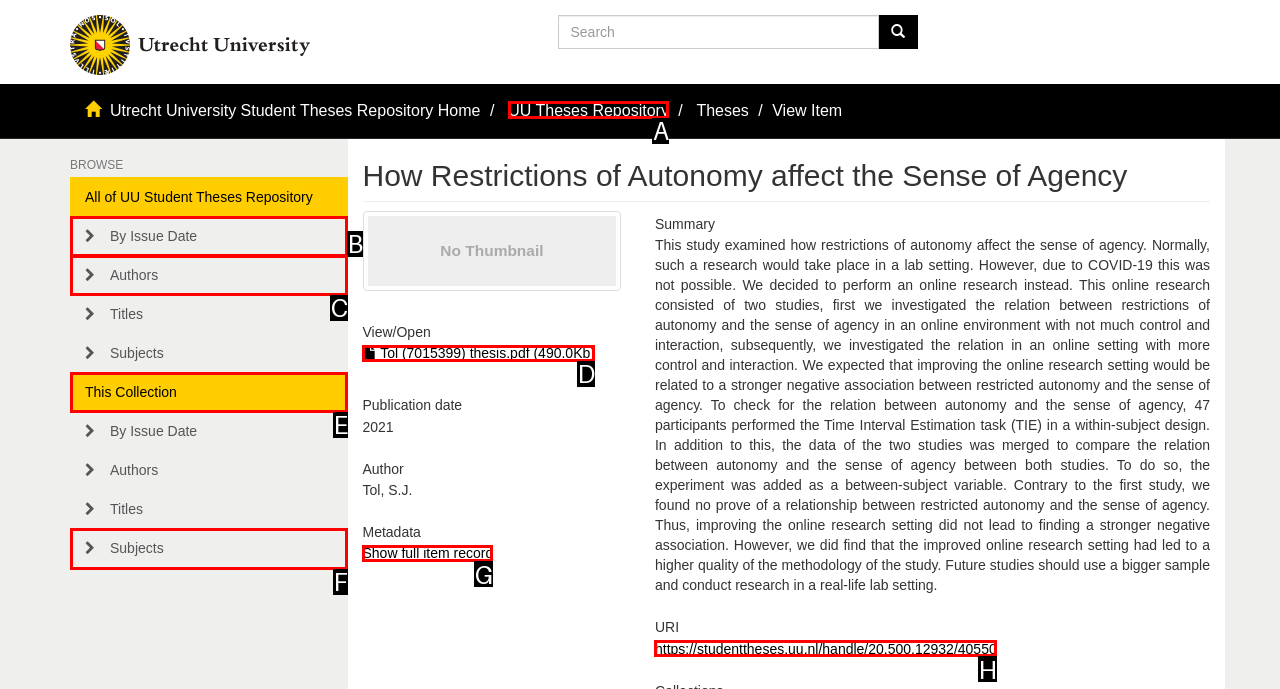Identify the letter of the UI element I need to click to carry out the following instruction: Show full item record

G